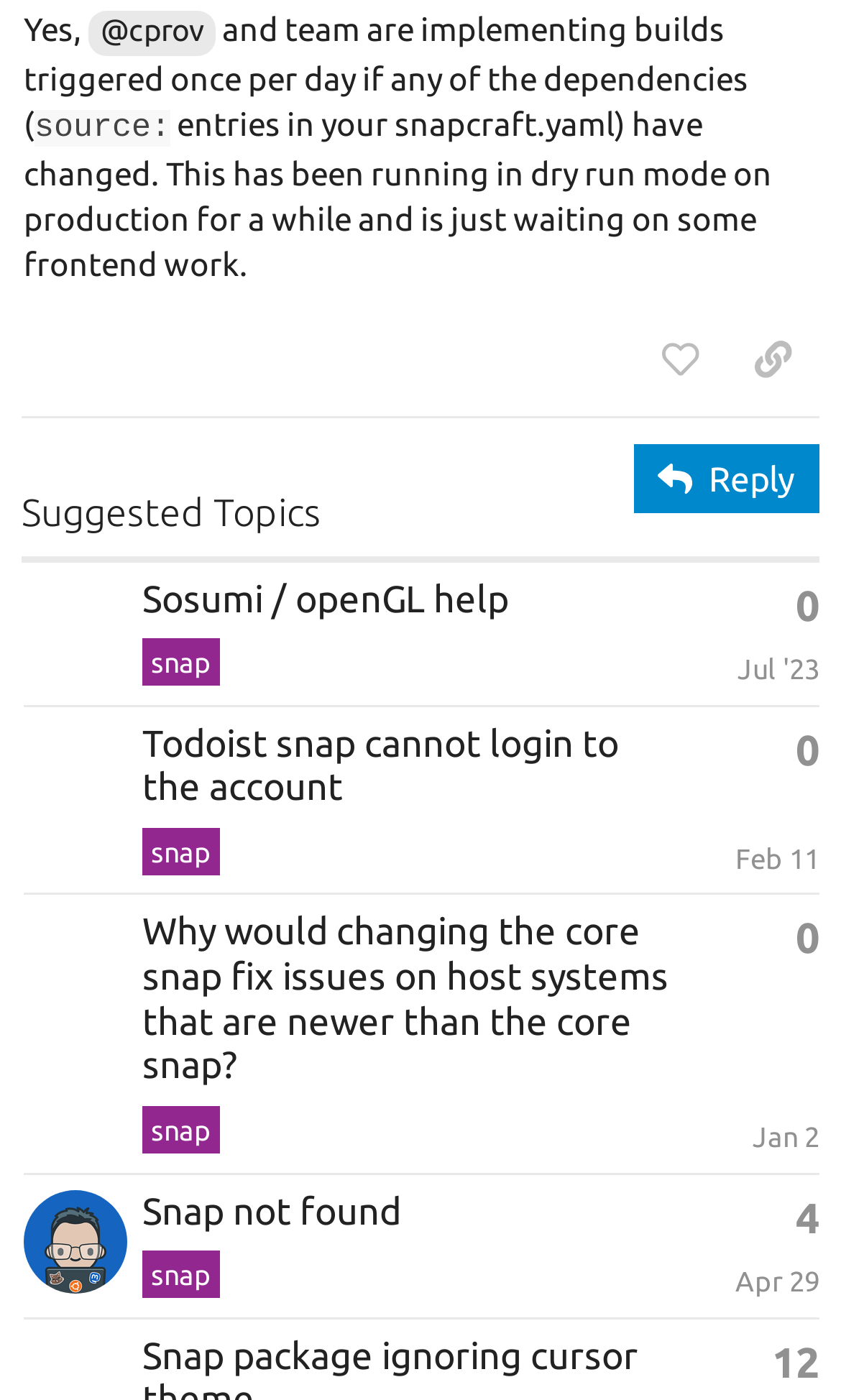Bounding box coordinates are specified in the format (top-left x, top-left y, bottom-right x, bottom-right y). All values are floating point numbers bounded between 0 and 1. Please provide the bounding box coordinate of the region this sentence describes: 0

[0.946, 0.398, 0.974, 0.429]